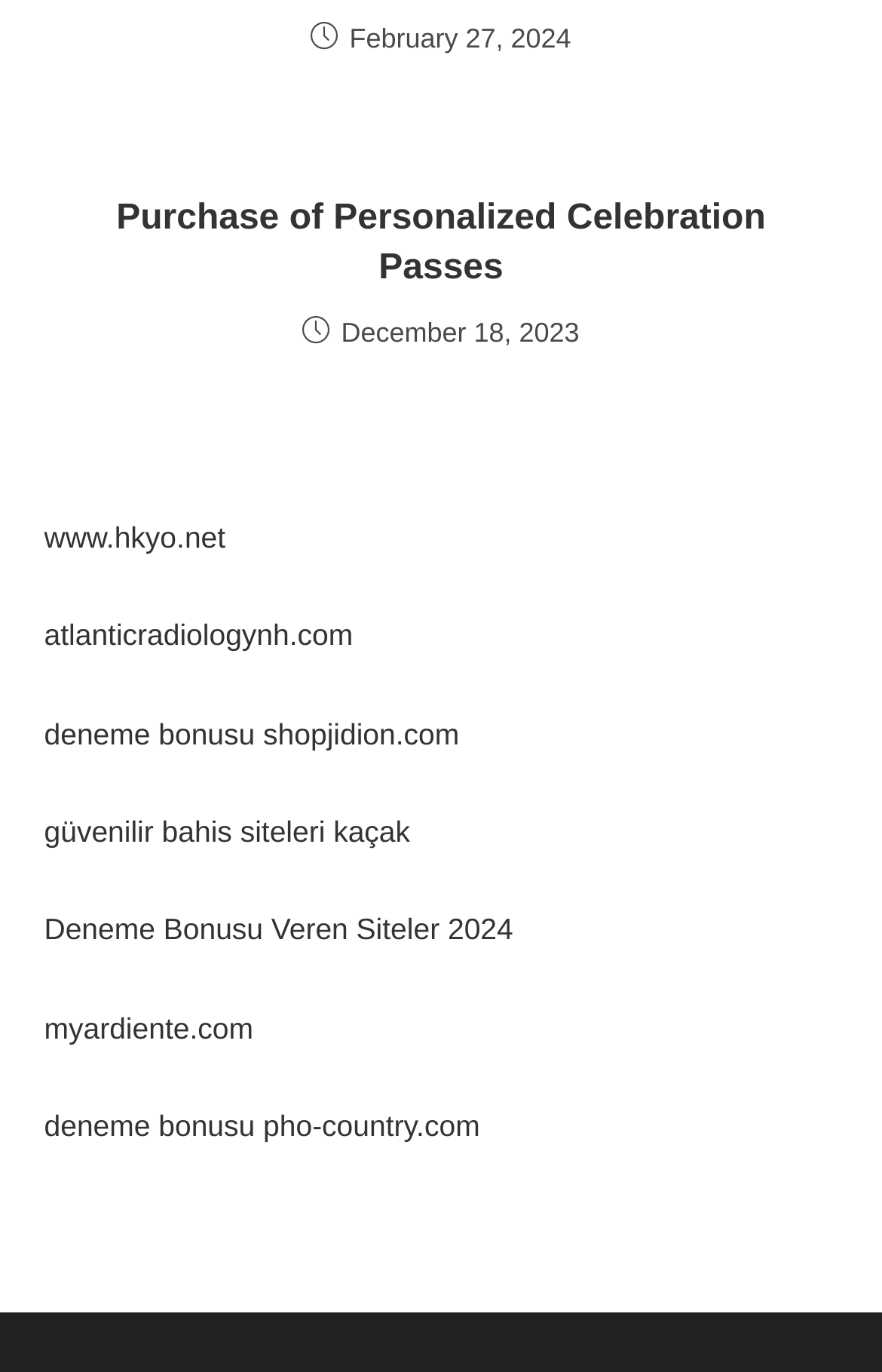Determine the bounding box coordinates of the clickable element to achieve the following action: 'Explore Deneme Bonusu Veren Siteler 2024'. Provide the coordinates as four float values between 0 and 1, formatted as [left, top, right, bottom].

[0.05, 0.665, 0.582, 0.69]